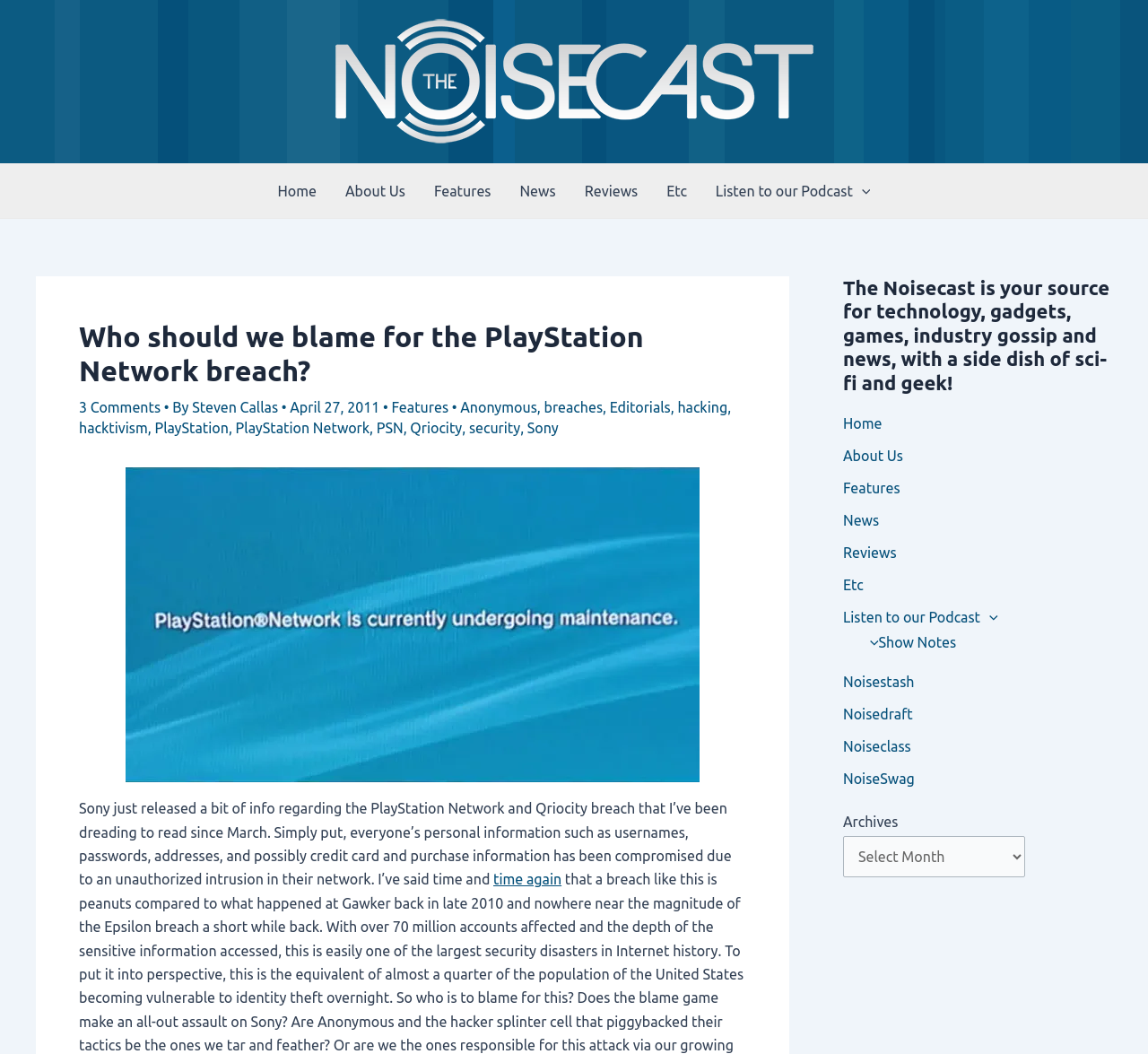What is the name of the website?
Look at the image and answer the question using a single word or phrase.

The Noisecast